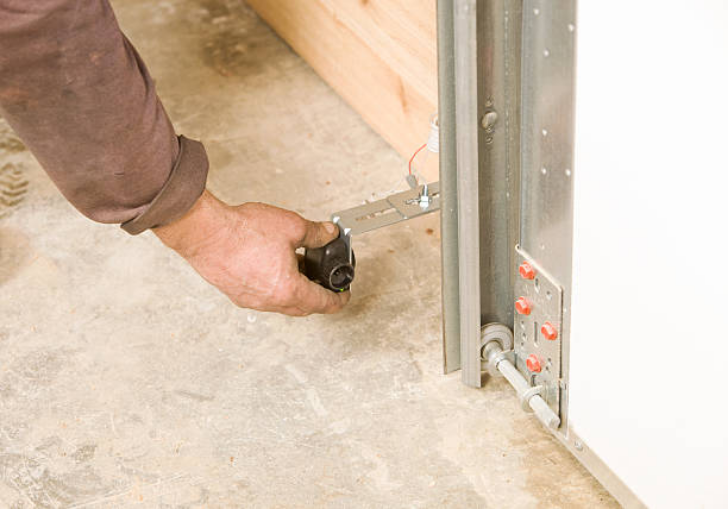Please provide a one-word or phrase answer to the question: 
What type of door system is being repaired?

Garage door